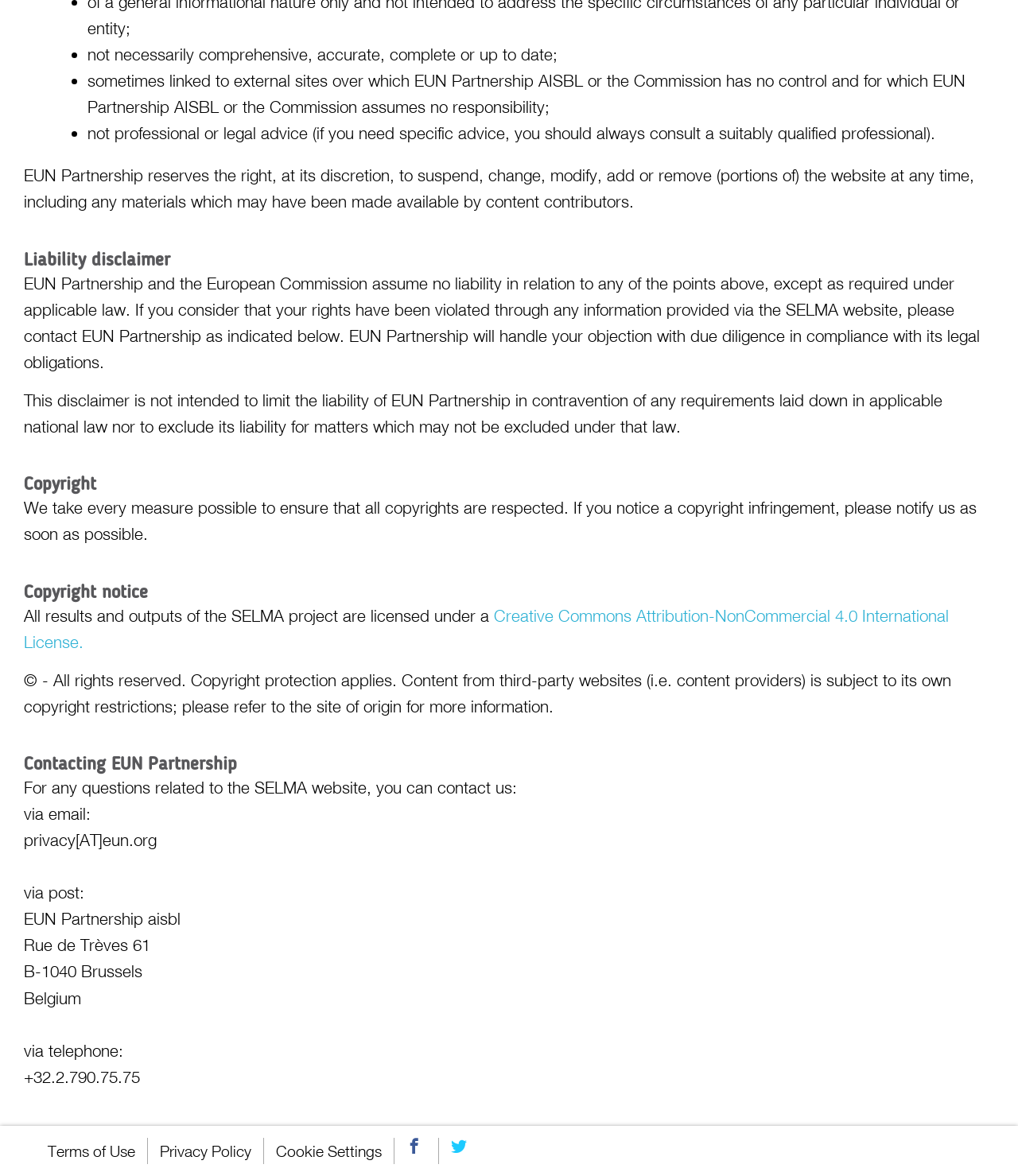Show the bounding box coordinates for the HTML element described as: "Terms of Use".

[0.035, 0.967, 0.145, 0.99]